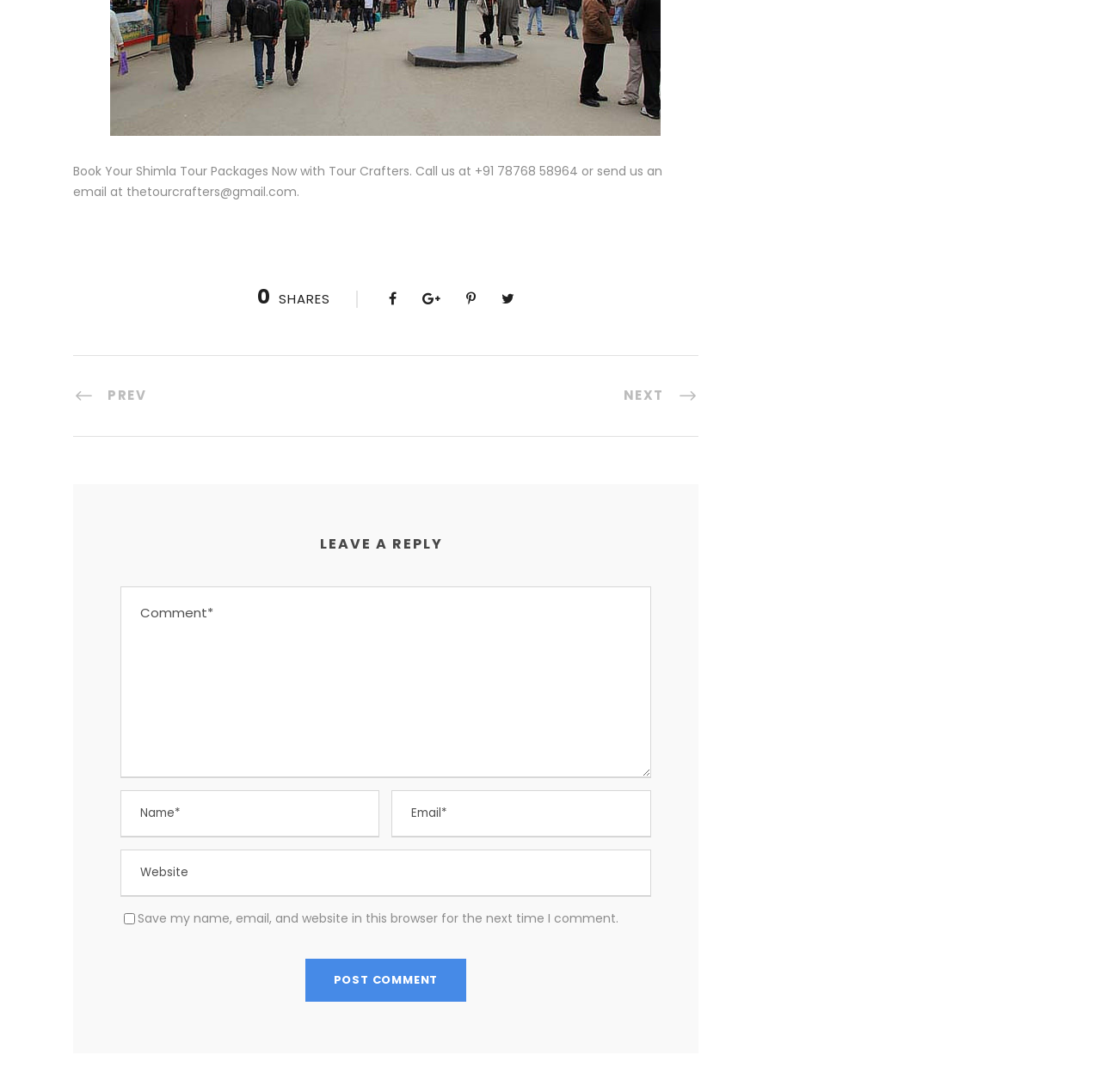What is the phone number to book a Shimla tour?
Examine the image and give a concise answer in one word or a short phrase.

+91 78768 58964